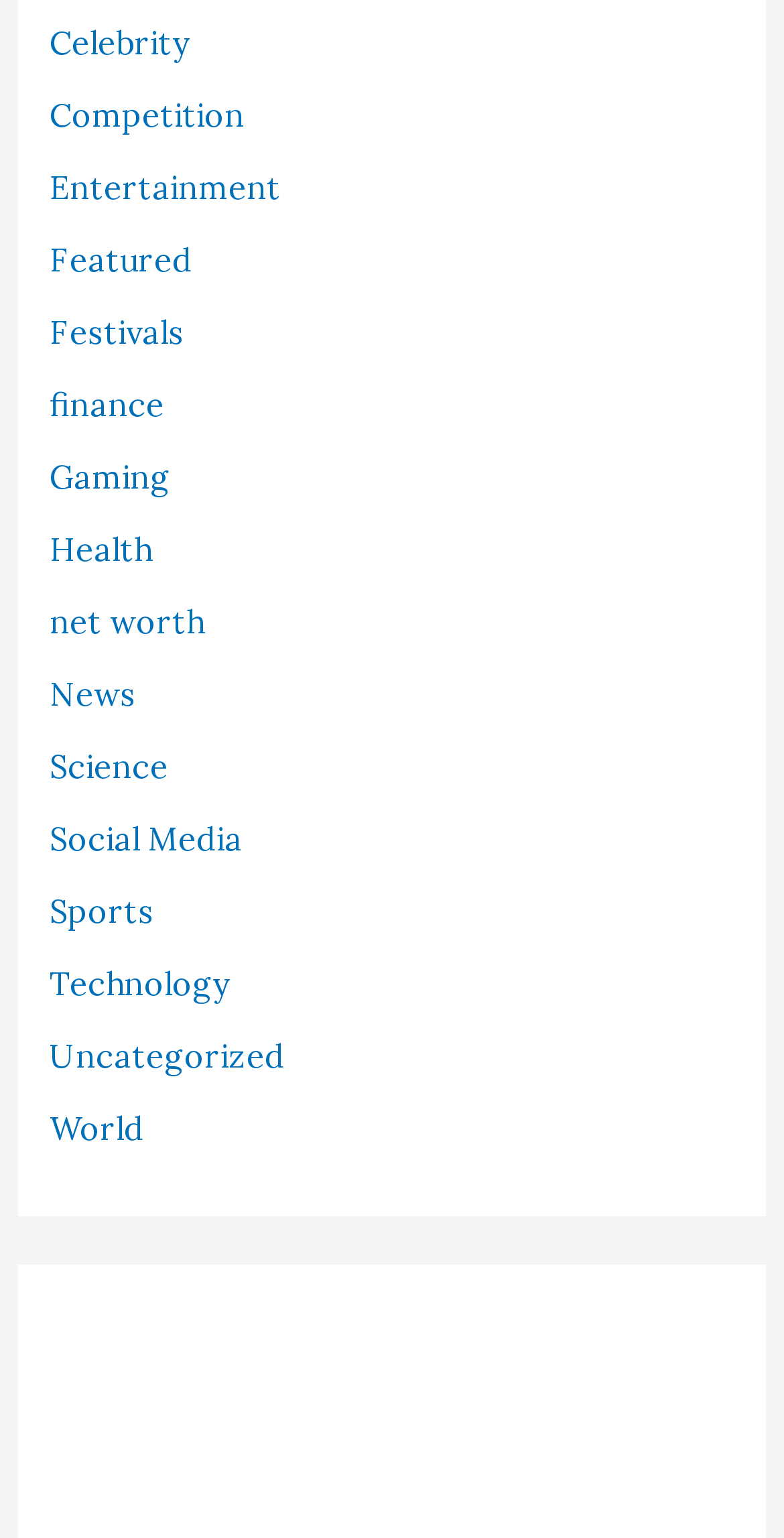How many categories are available on this webpage?
Provide a well-explained and detailed answer to the question.

I counted the number of links on the webpage, and there are 18 categories available, including Celebrity, Competition, Entertainment, and so on.